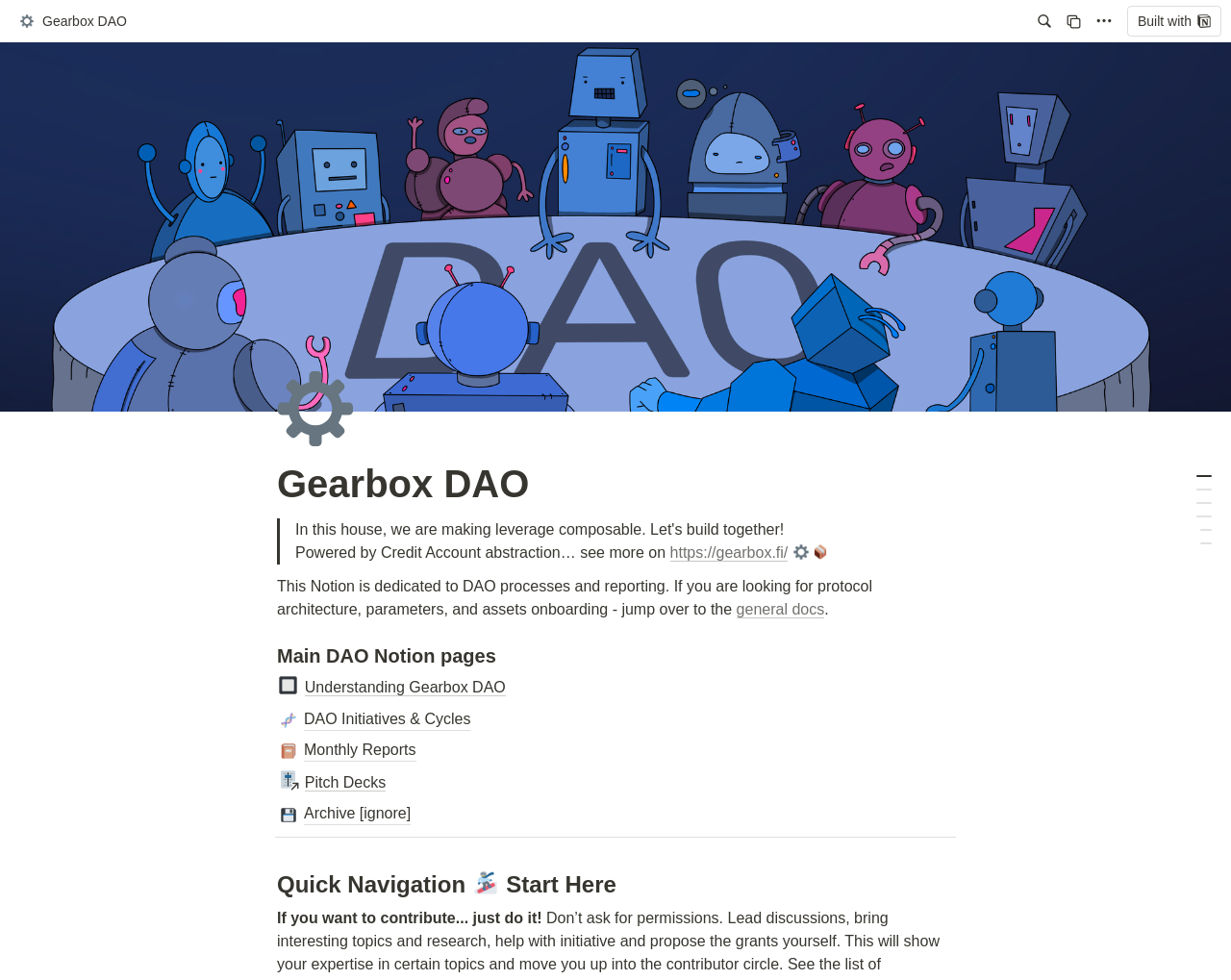What is the theme of the icons used on the webpage?
Use the image to give a comprehensive and detailed response to the question.

The icons used on the webpage, such as ⚙️, 🔲, 🧬, 📔, and 🏂, are all symbols that represent different concepts or ideas. They are used to add visual interest and to help convey the meaning of the links and headings on the webpage.